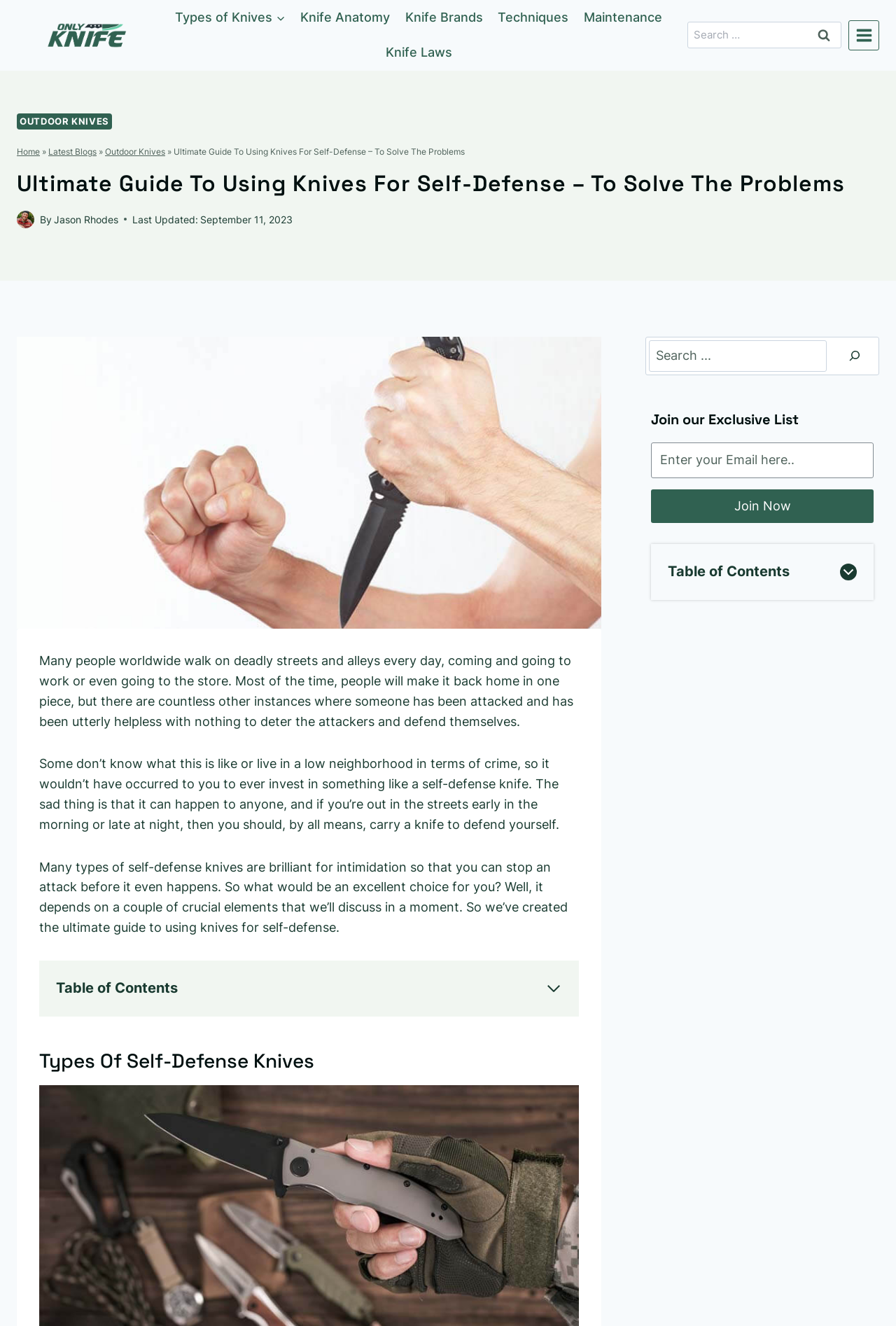Identify the bounding box coordinates for the region of the element that should be clicked to carry out the instruction: "Join the exclusive list". The bounding box coordinates should be four float numbers between 0 and 1, i.e., [left, top, right, bottom].

[0.727, 0.369, 0.975, 0.394]